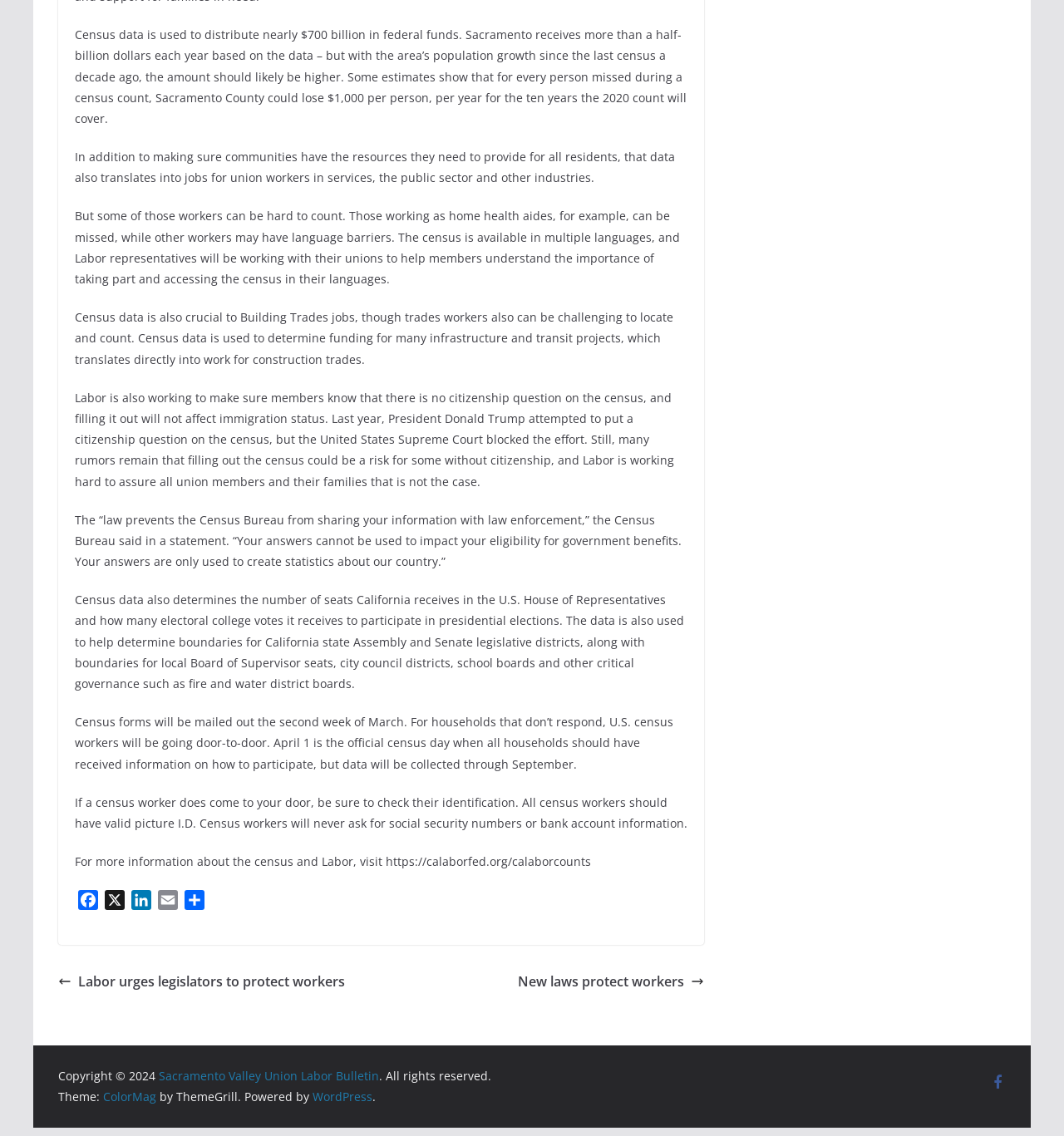Pinpoint the bounding box coordinates of the element you need to click to execute the following instruction: "View the 'Recent' posts". The bounding box should be represented by four float numbers between 0 and 1, in the format [left, top, right, bottom].

None